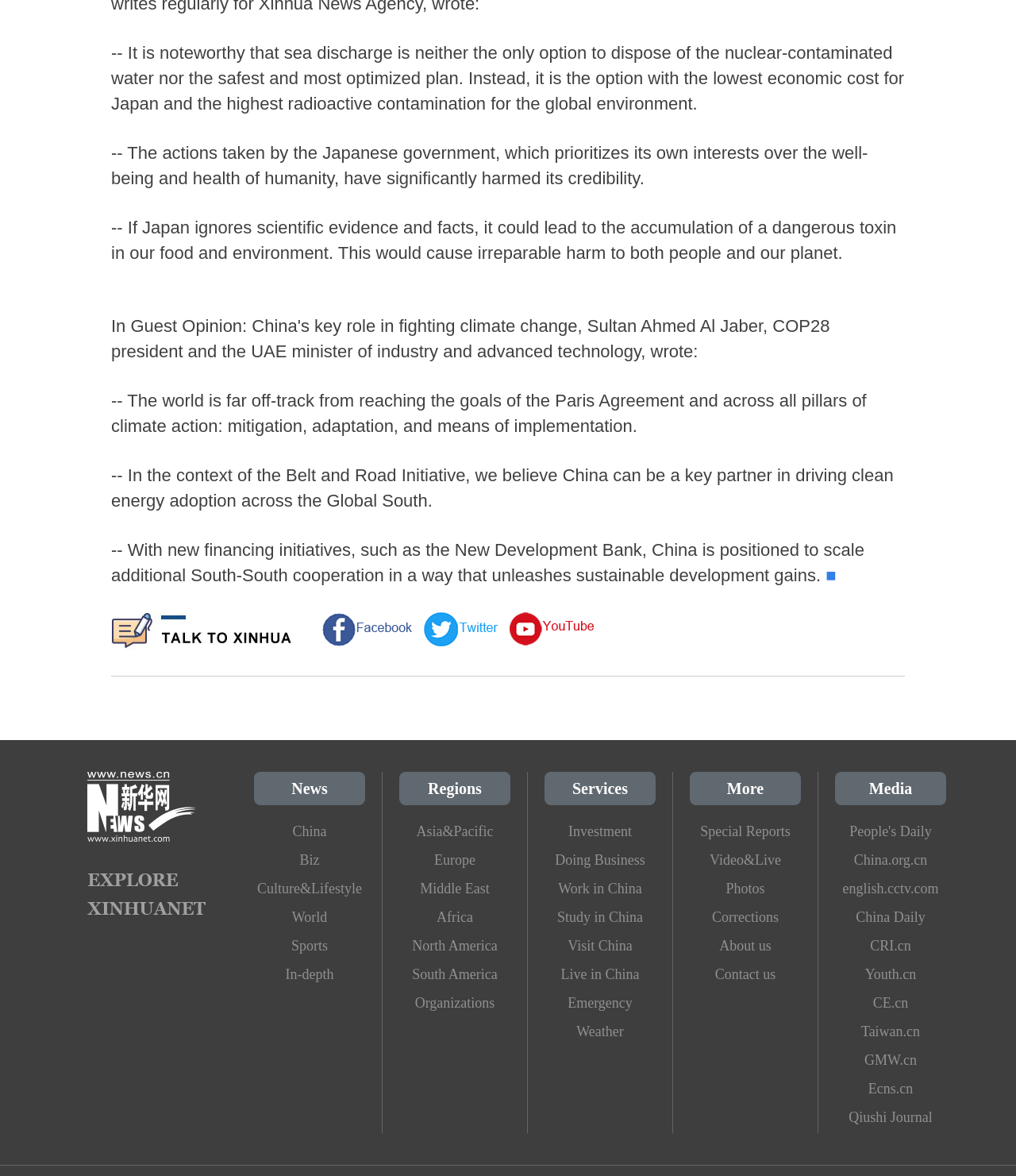Please specify the bounding box coordinates of the clickable region necessary for completing the following instruction: "Click on the 'China' link". The coordinates must consist of four float numbers between 0 and 1, i.e., [left, top, right, bottom].

[0.25, 0.695, 0.359, 0.719]